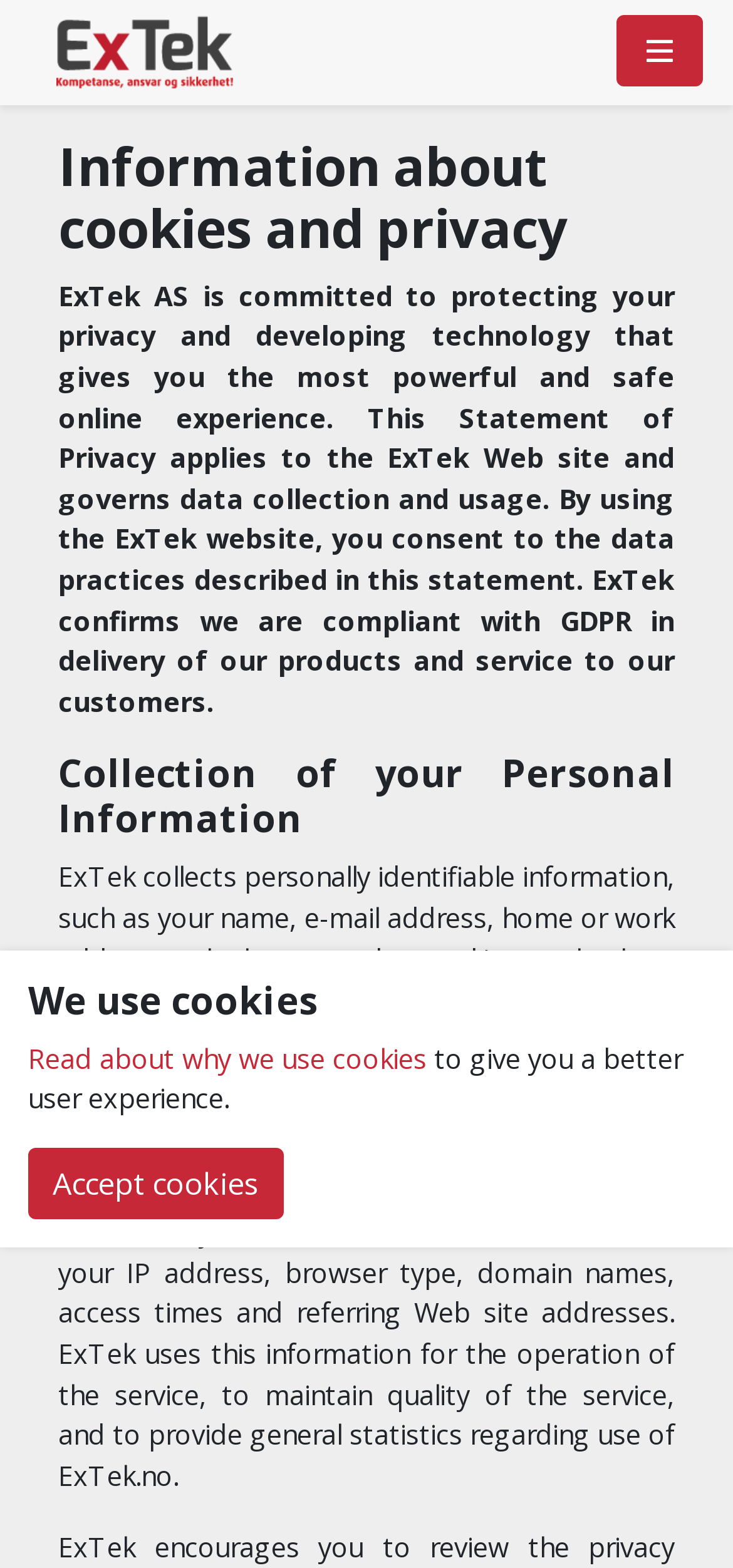With reference to the screenshot, provide a detailed response to the question below:
What is the purpose of the 'Accept cookies' button?

I found the answer by looking at the link element with the text 'Accept cookies' which is located at the bottom of the webpage, and by understanding the context of the cookies and privacy policy.